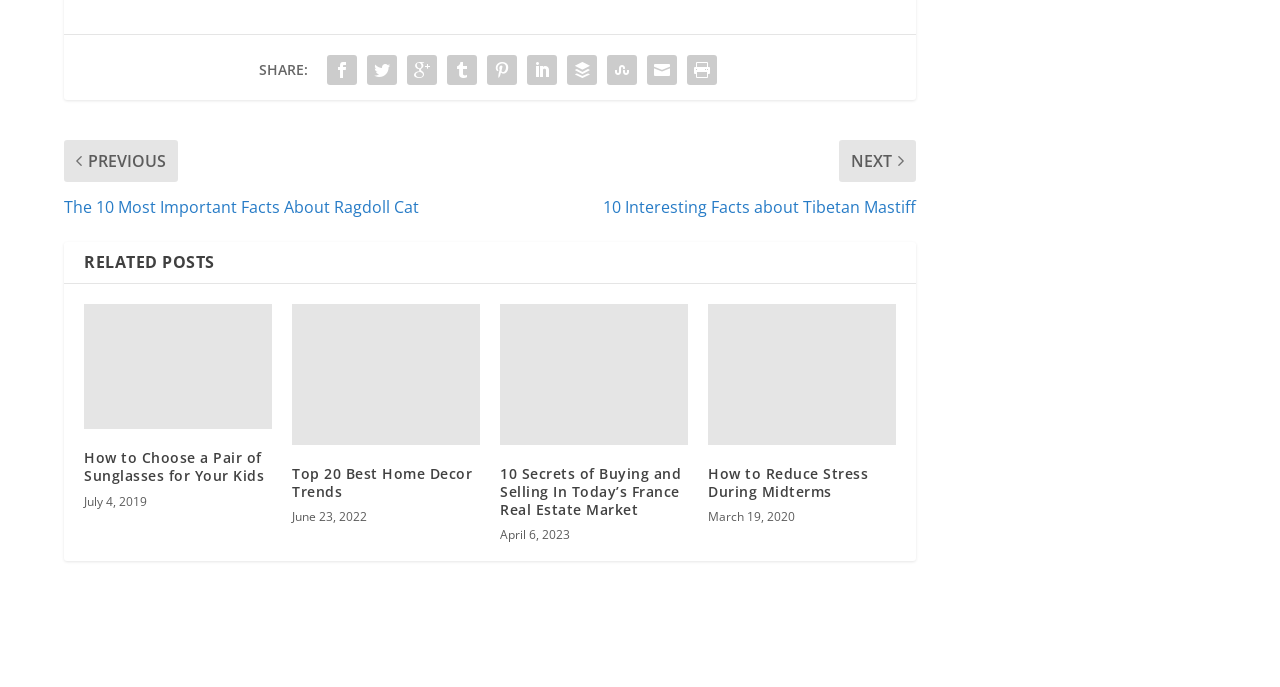Specify the bounding box coordinates of the region I need to click to perform the following instruction: "View related post about choosing sunglasses for kids". The coordinates must be four float numbers in the range of 0 to 1, i.e., [left, top, right, bottom].

[0.066, 0.422, 0.212, 0.605]